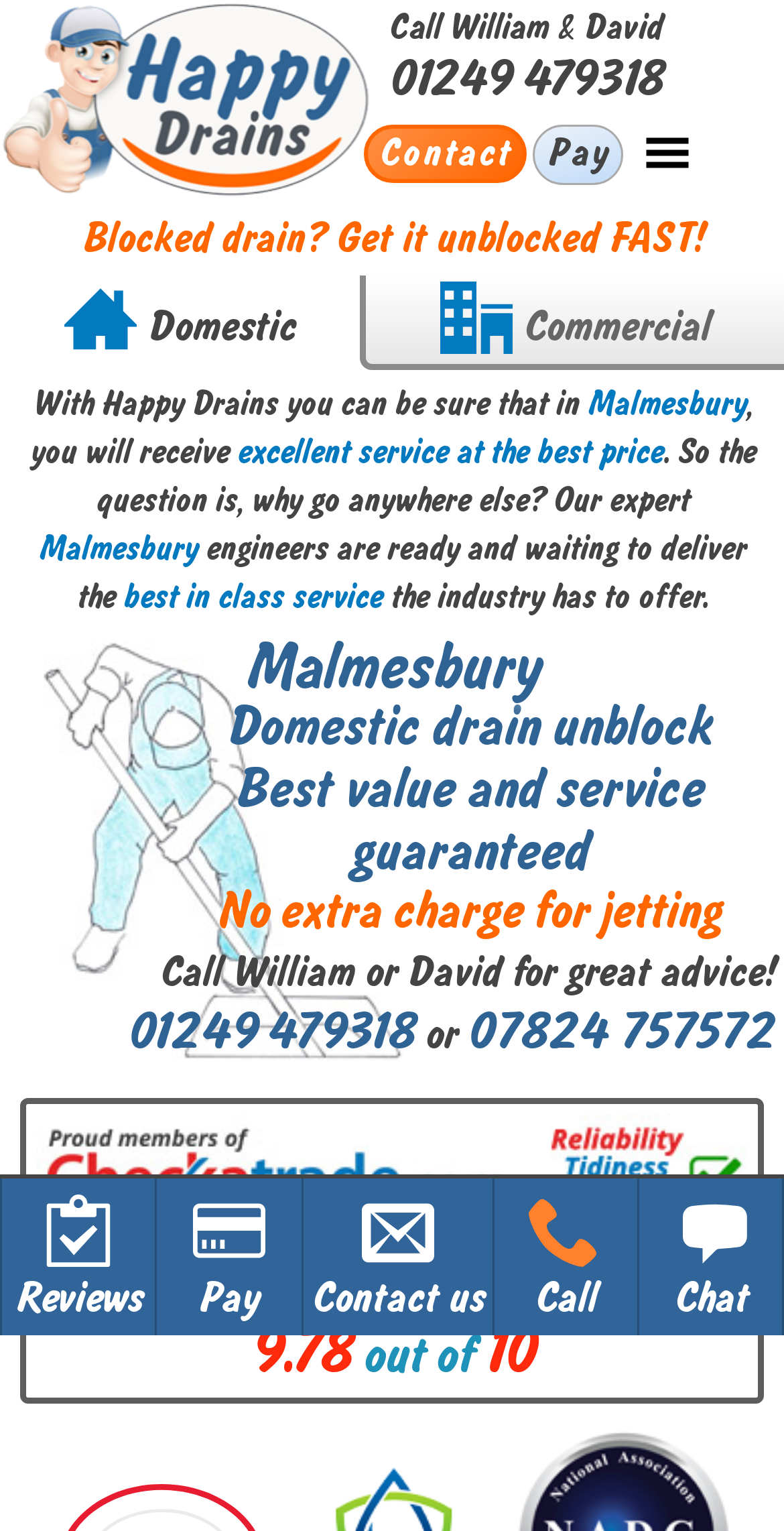Write an extensive caption that covers every aspect of the webpage.

This webpage appears to be a local business website, specifically a drain clearance and repair service based in Malmesbury. At the top of the page, there is a logo and a link to "Happy Drains" with a corresponding image. Below this, there is a call-to-action section with a phone number and a link to "Contact" us.

On the left side of the page, there is a menu with links to different services, including "Blocked Drains", "CCTV Surveys", "Drain Repairs", and "Vac Tanker Jetting". The main content area of the page has a heading that reads "Blocked drain? Get it unblocked FAST!" and is followed by a brief description of the service, highlighting the benefits of using Happy Drains.

There are two columns of text, one on the left and one on the right, with the left column describing the service and the right column listing the benefits, including "excellent service at the best price" and "best in class service". The text also mentions that the engineers are ready to deliver the best service in the industry.

Further down the page, there is a section with a heading "Malmesbury Domestic drain unblock" and a subheading "Best value and service guaranteed". This section lists additional benefits, including "No extra charge for jetting" and provides a call-to-action to contact William or David for advice.

At the bottom of the page, there are links to "Reviews", "Pay", "Contact us", "Call", and "Chat", each with a corresponding icon. There is also an image of a badge that reads "Proud members of Checkatrade" and a section displaying the number of reviews and the rating, 9.78 out of 10.